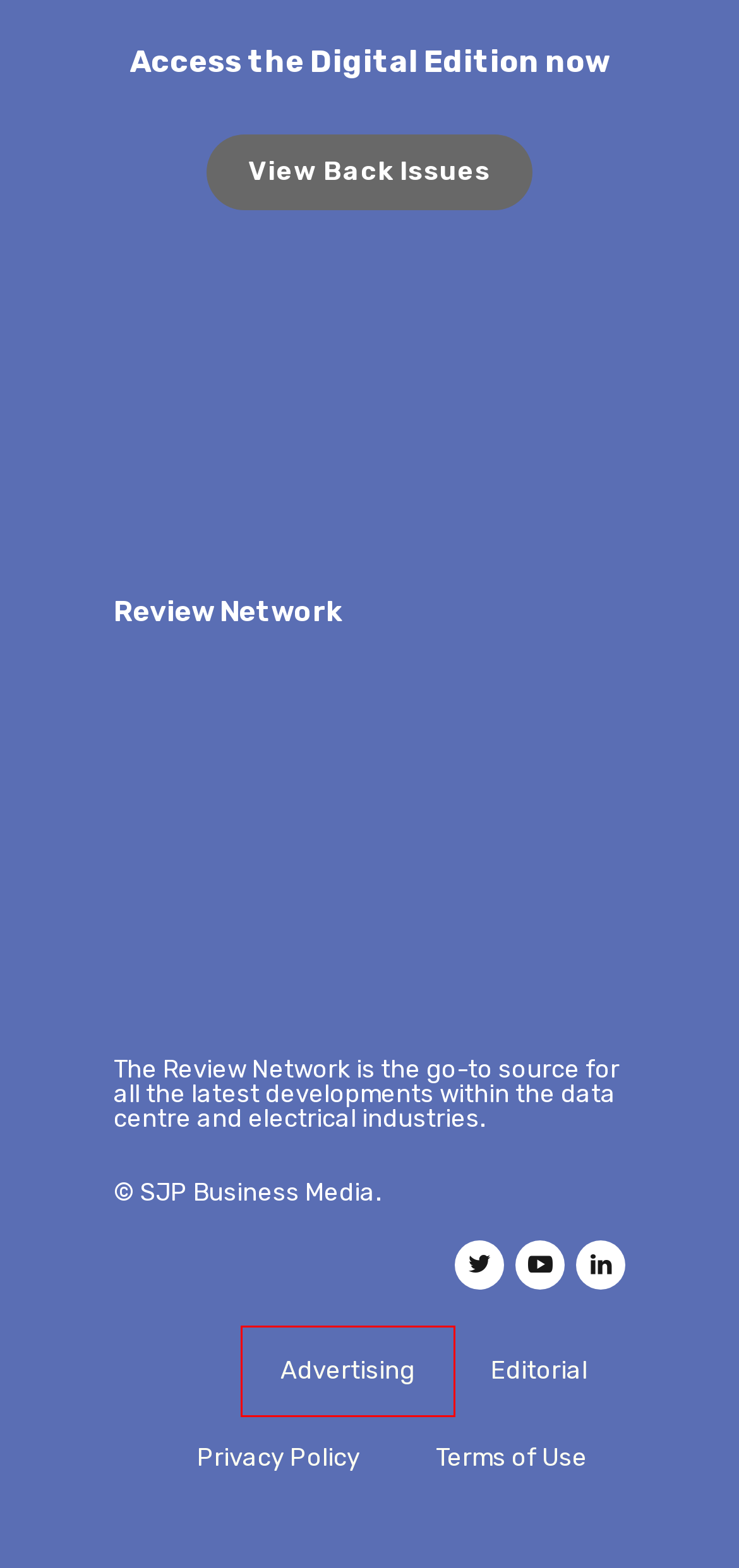After examining the screenshot of a webpage with a red bounding box, choose the most accurate webpage description that corresponds to the new page after clicking the element inside the red box. Here are the candidates:
A. Privacy Policy - Electrical Review
B. News - Electrical Review
C. Terms of Use - Electrical Review
D. Advertise with Electrical Review - Electrical Review
E. Editorial - Electrical Review
F. Electrical Review Magazine
G. April 4, 2007 - Electrical Review
H. Electrical Review

D